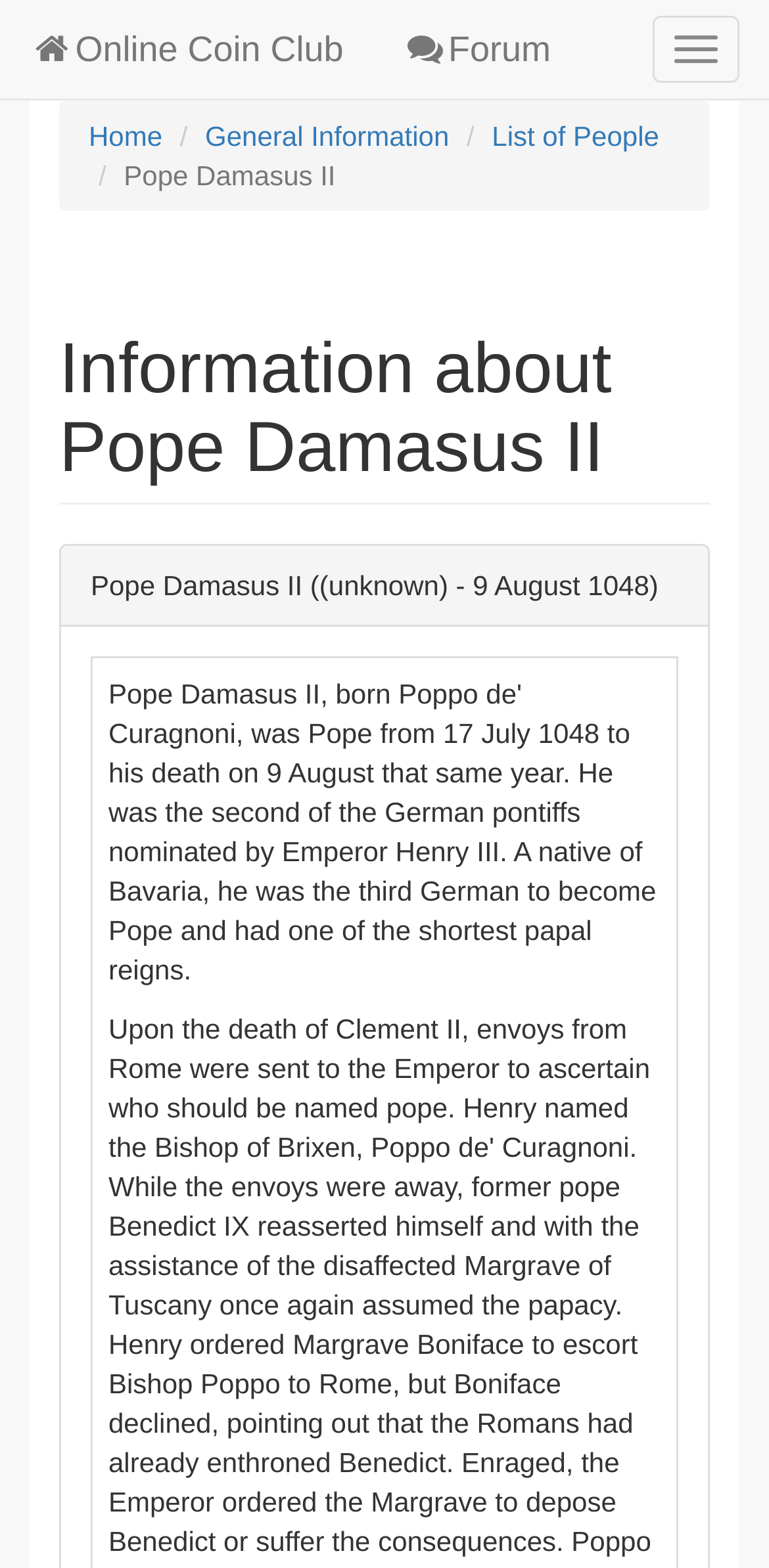Provide the bounding box coordinates for the UI element that is described as: "Toggle navigation".

[0.849, 0.01, 0.962, 0.053]